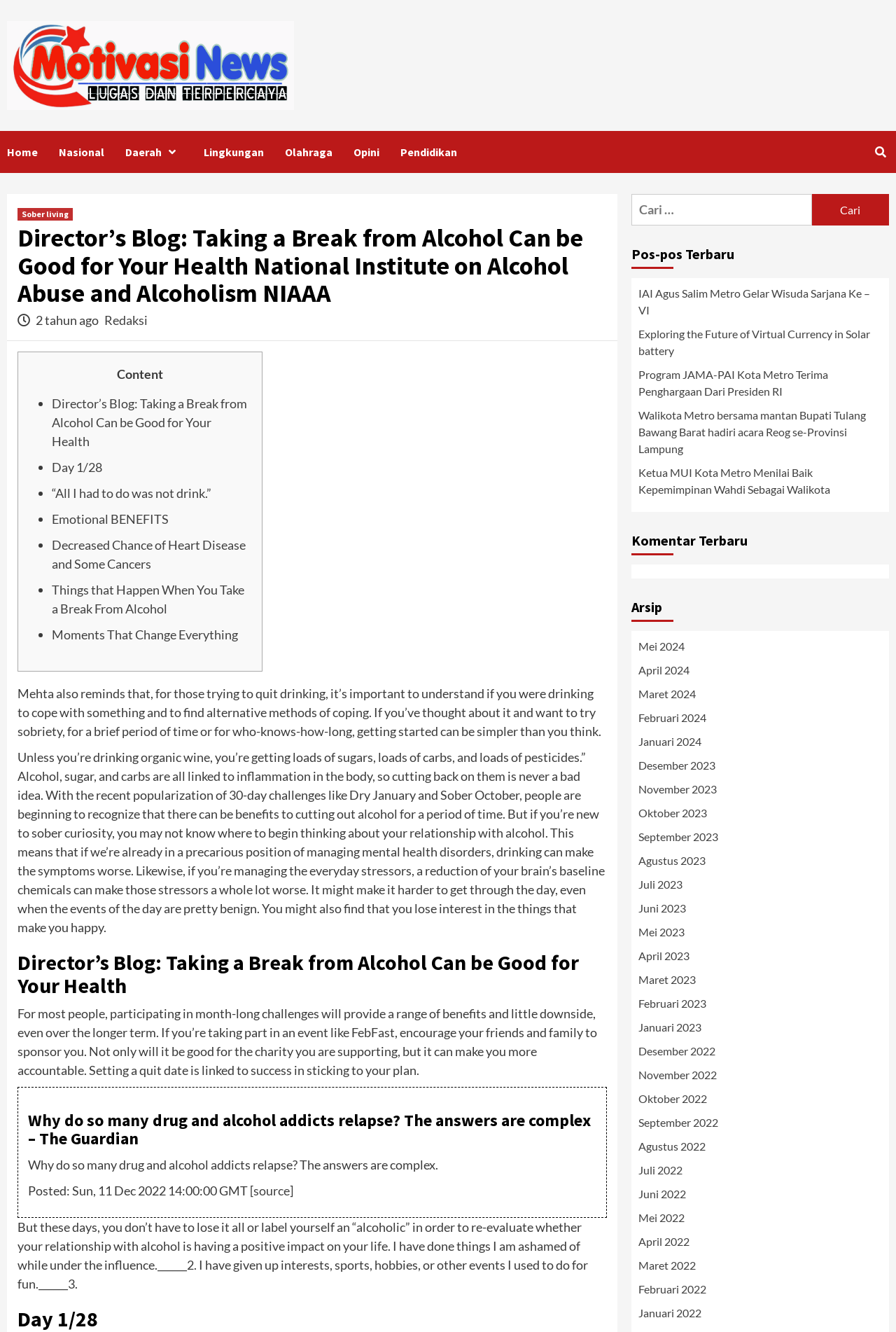Find the bounding box coordinates of the clickable area that will achieve the following instruction: "Search for something".

[0.705, 0.146, 0.992, 0.169]